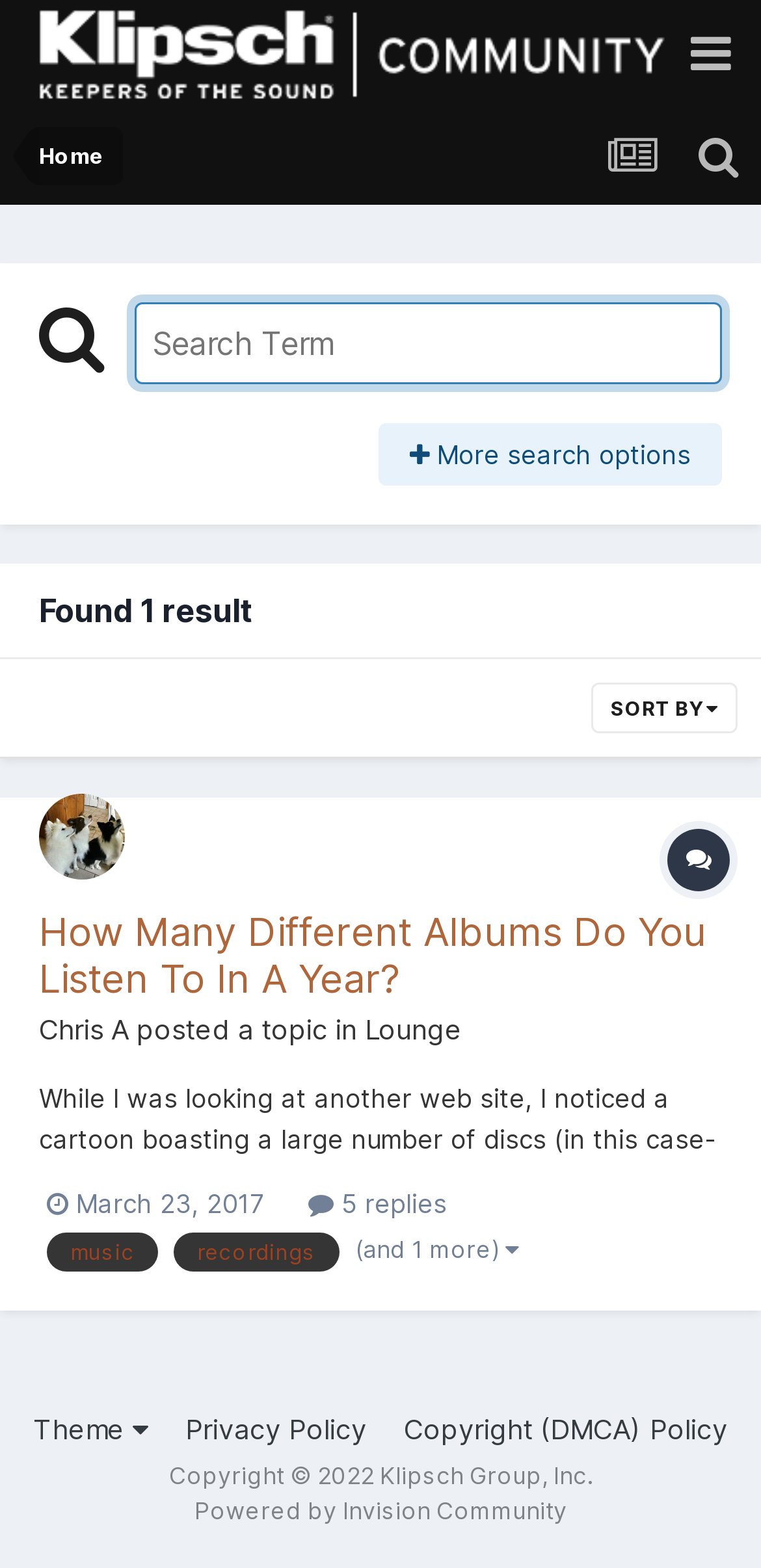Locate the bounding box coordinates of the area that needs to be clicked to fulfill the following instruction: "View more search options". The coordinates should be in the format of four float numbers between 0 and 1, namely [left, top, right, bottom].

[0.497, 0.27, 0.949, 0.31]